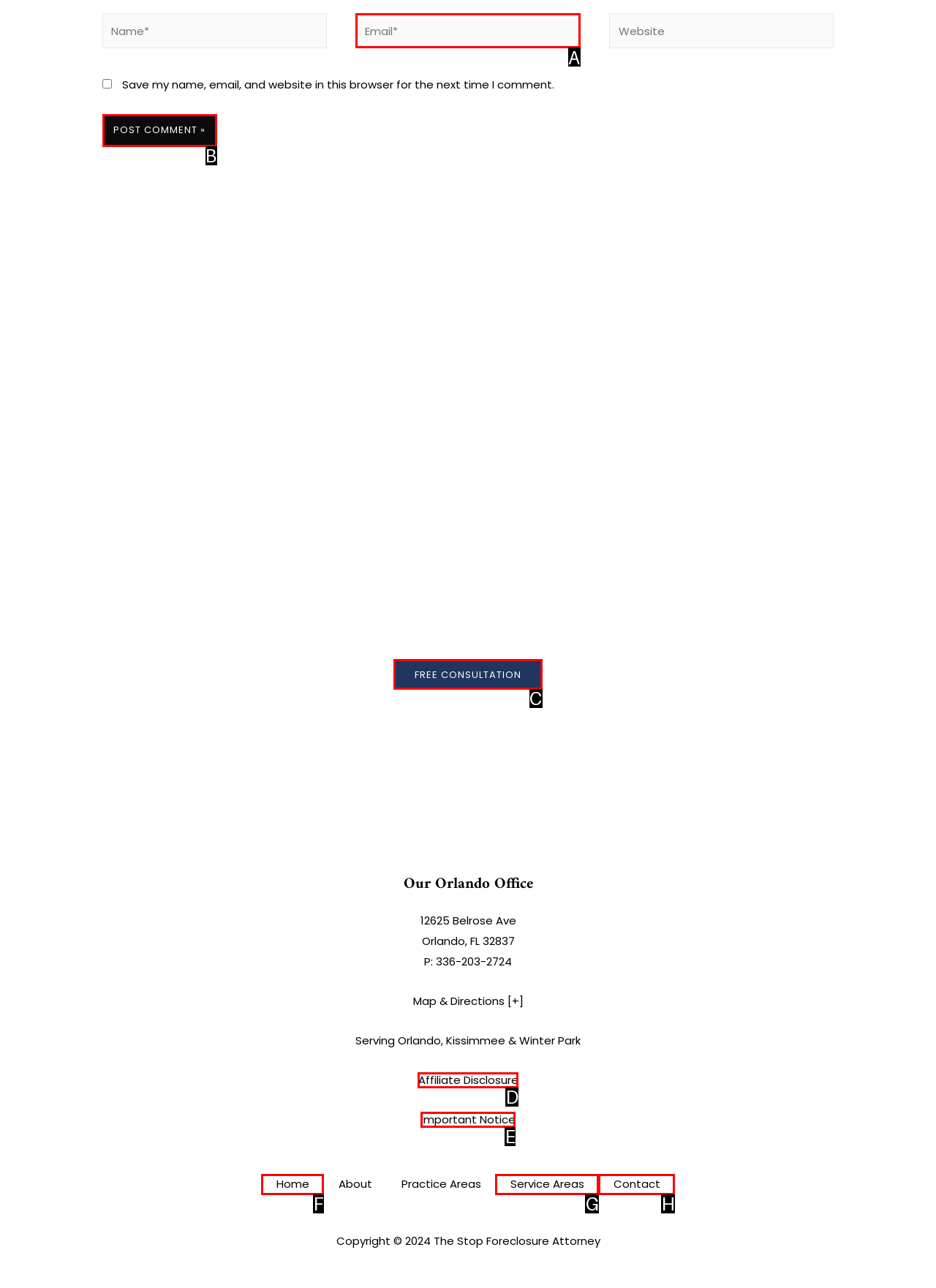Look at the highlighted elements in the screenshot and tell me which letter corresponds to the task: Request a 'FREE CONSULTATION'.

C